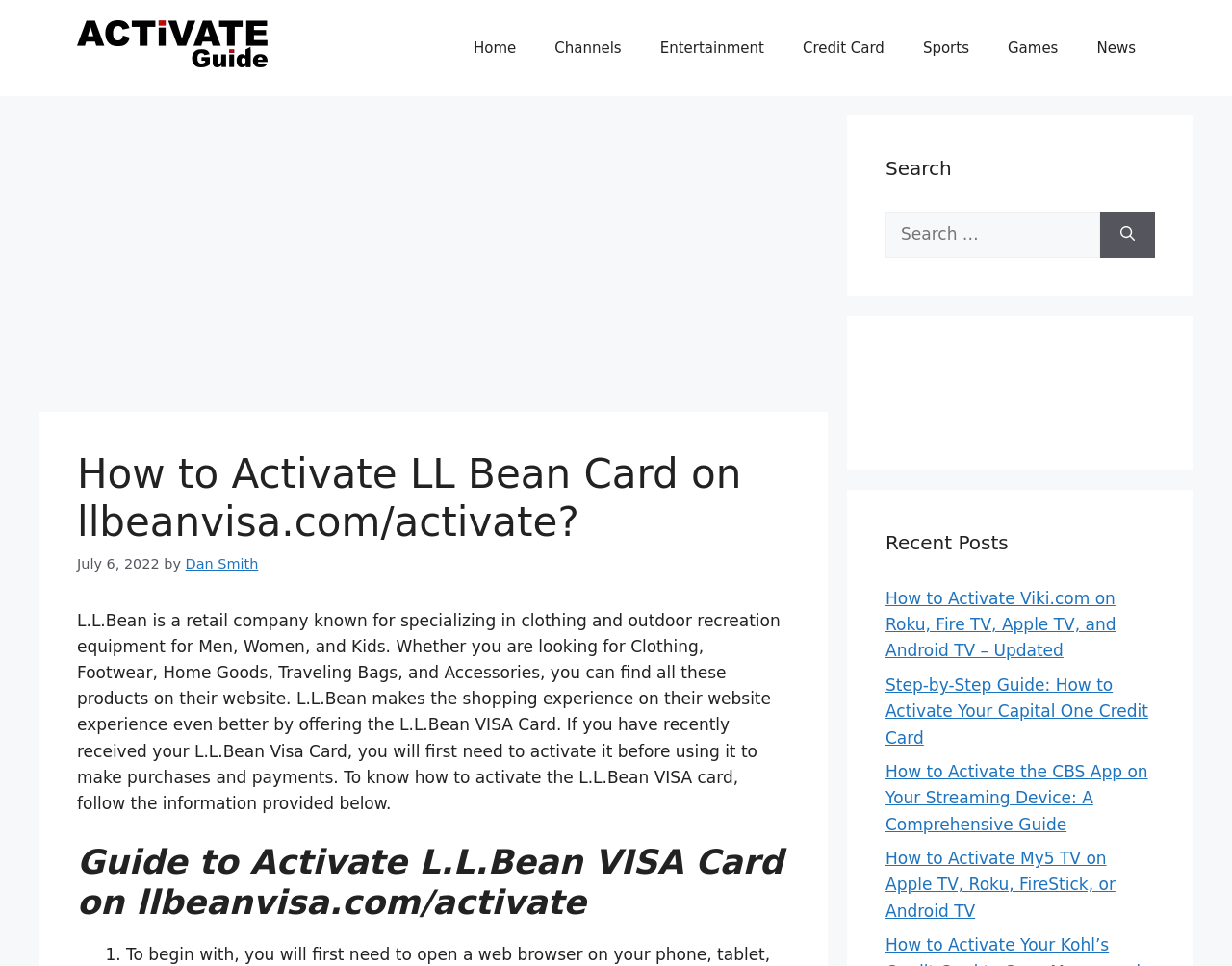Please give the bounding box coordinates of the area that should be clicked to fulfill the following instruction: "Go to the 'Home' page". The coordinates should be in the format of four float numbers from 0 to 1, i.e., [left, top, right, bottom].

[0.369, 0.02, 0.435, 0.08]